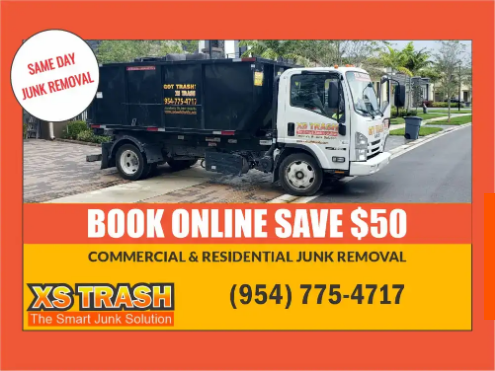What is the discount offered for booking online? Refer to the image and provide a one-word or short phrase answer.

$50